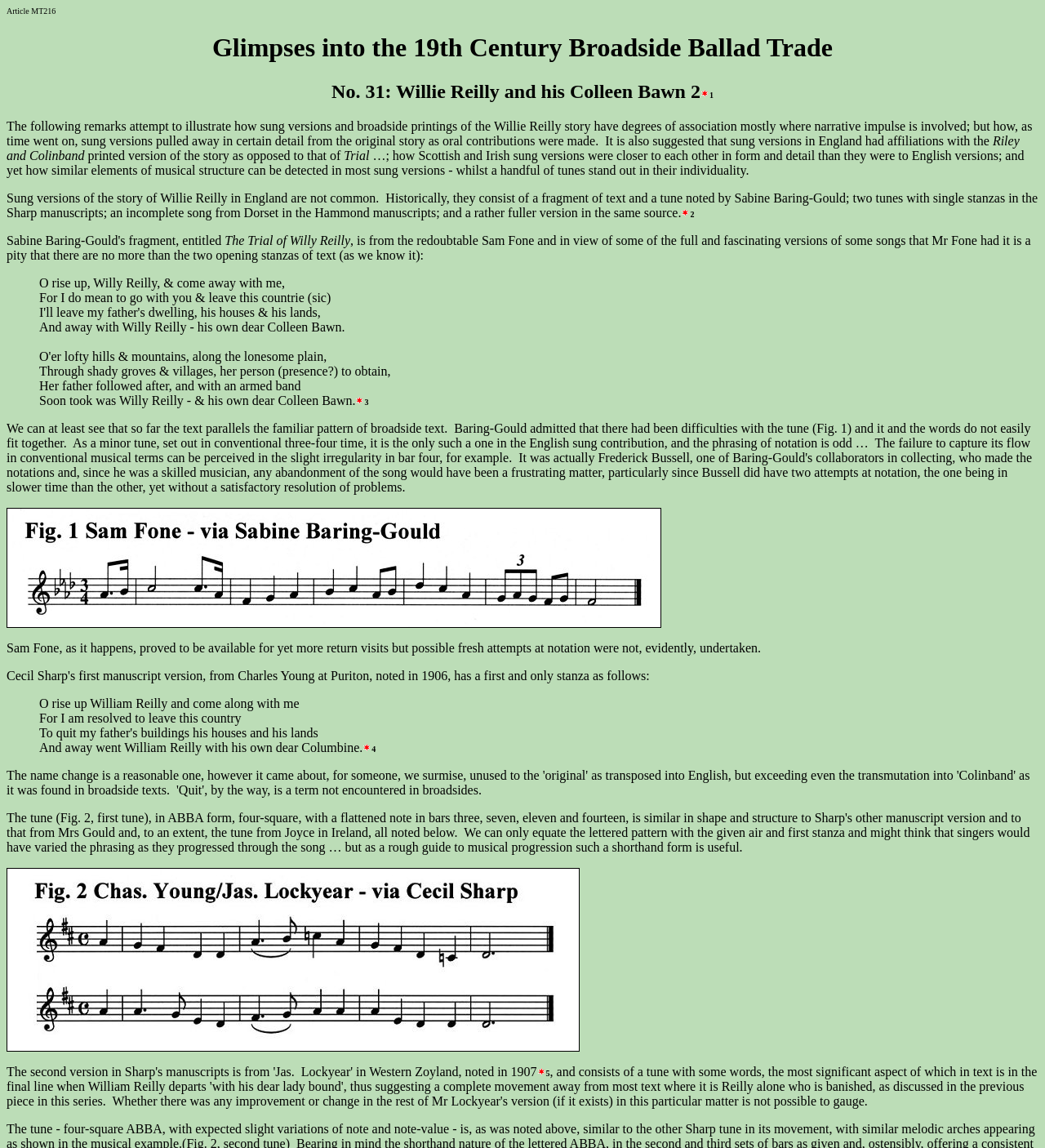Carefully examine the image and provide an in-depth answer to the question: Who sang the song for F W Bussell?

According to the webpage, Sam Fone sang the song 'The Trial of Willy Reilly' for F W Bussell, who noted it down on March 28th, 1893. This is mentioned as part of the webpage's discussion of the song's history and variations.